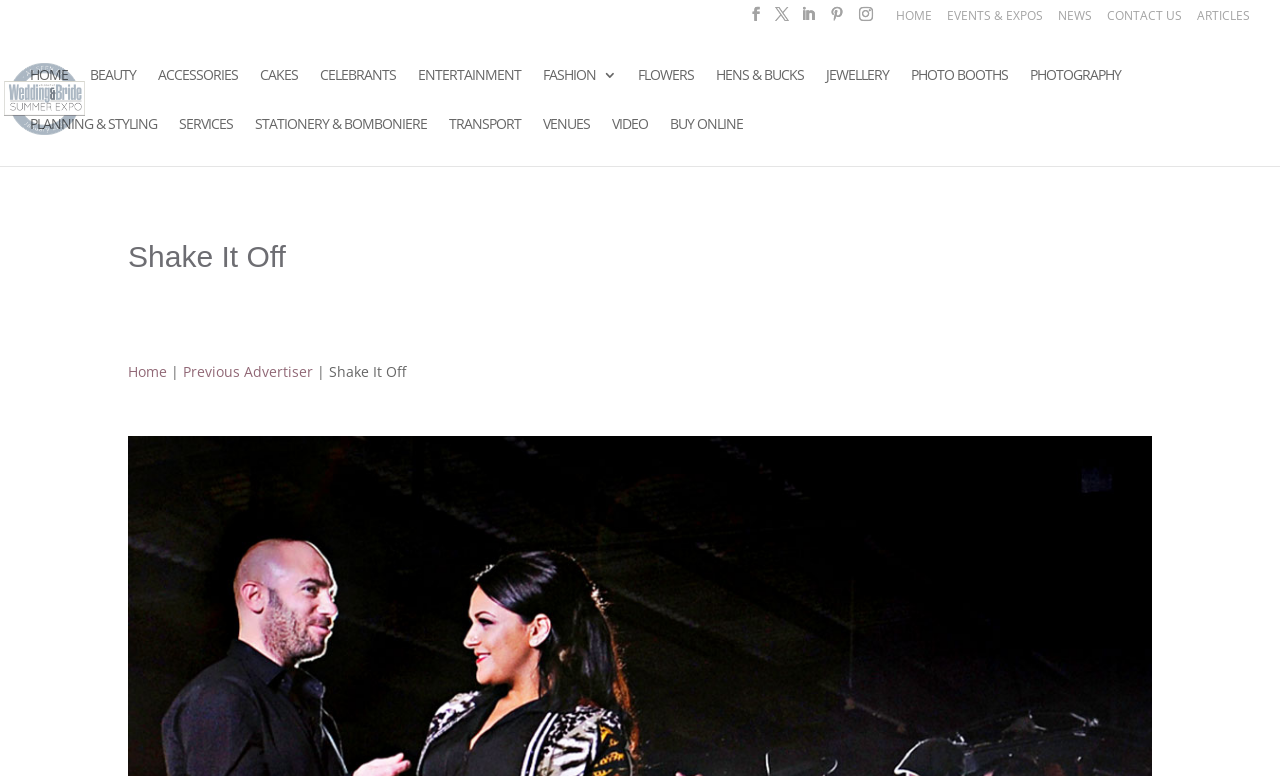Observe the image and answer the following question in detail: What is the second menu item on the webpage?

The second menu item on the webpage is 'BEAUTY', which is a link element with bounding box coordinates [0.07, 0.087, 0.106, 0.15]. This link is part of a horizontal menu system and is arranged after the 'HOME' link.